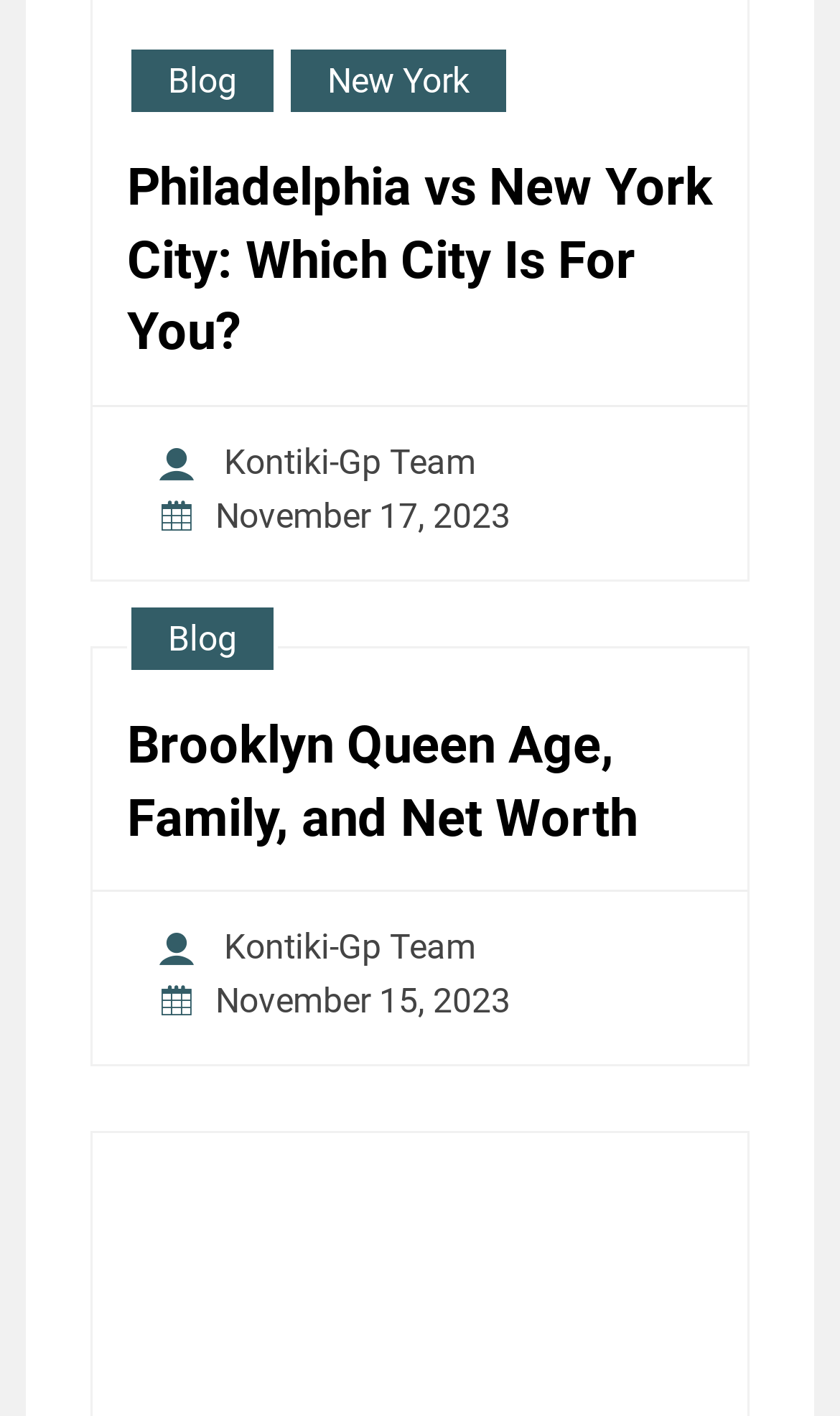Can you determine the bounding box coordinates of the area that needs to be clicked to fulfill the following instruction: "Check the date 'November 17, 2023'"?

[0.256, 0.35, 0.608, 0.379]